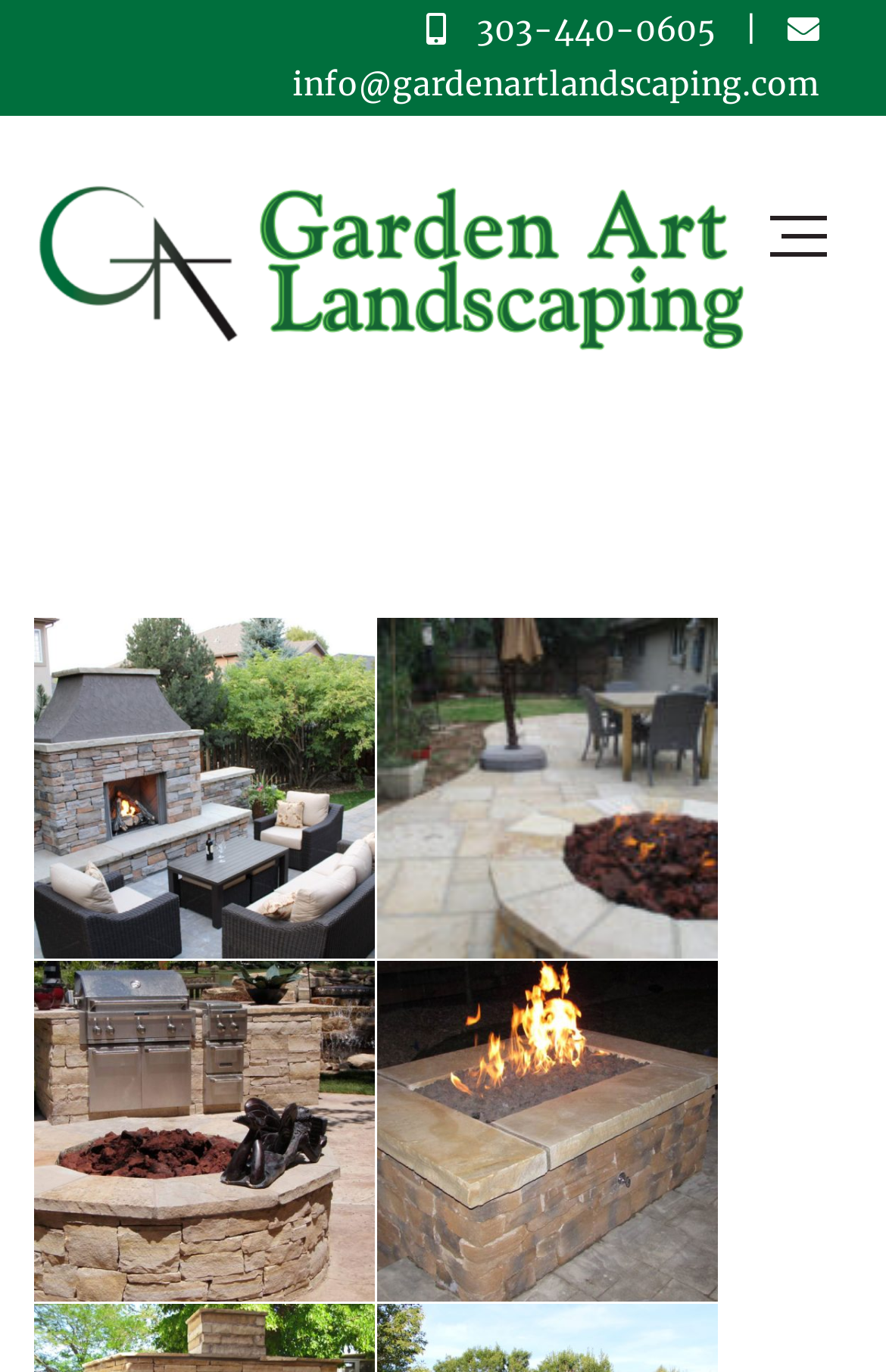How many social media links are there?
Analyze the image and deliver a detailed answer to the question.

I counted the number of link elements with images that are located in the middle of the page, and there are 4 of them, which I assume are social media links.